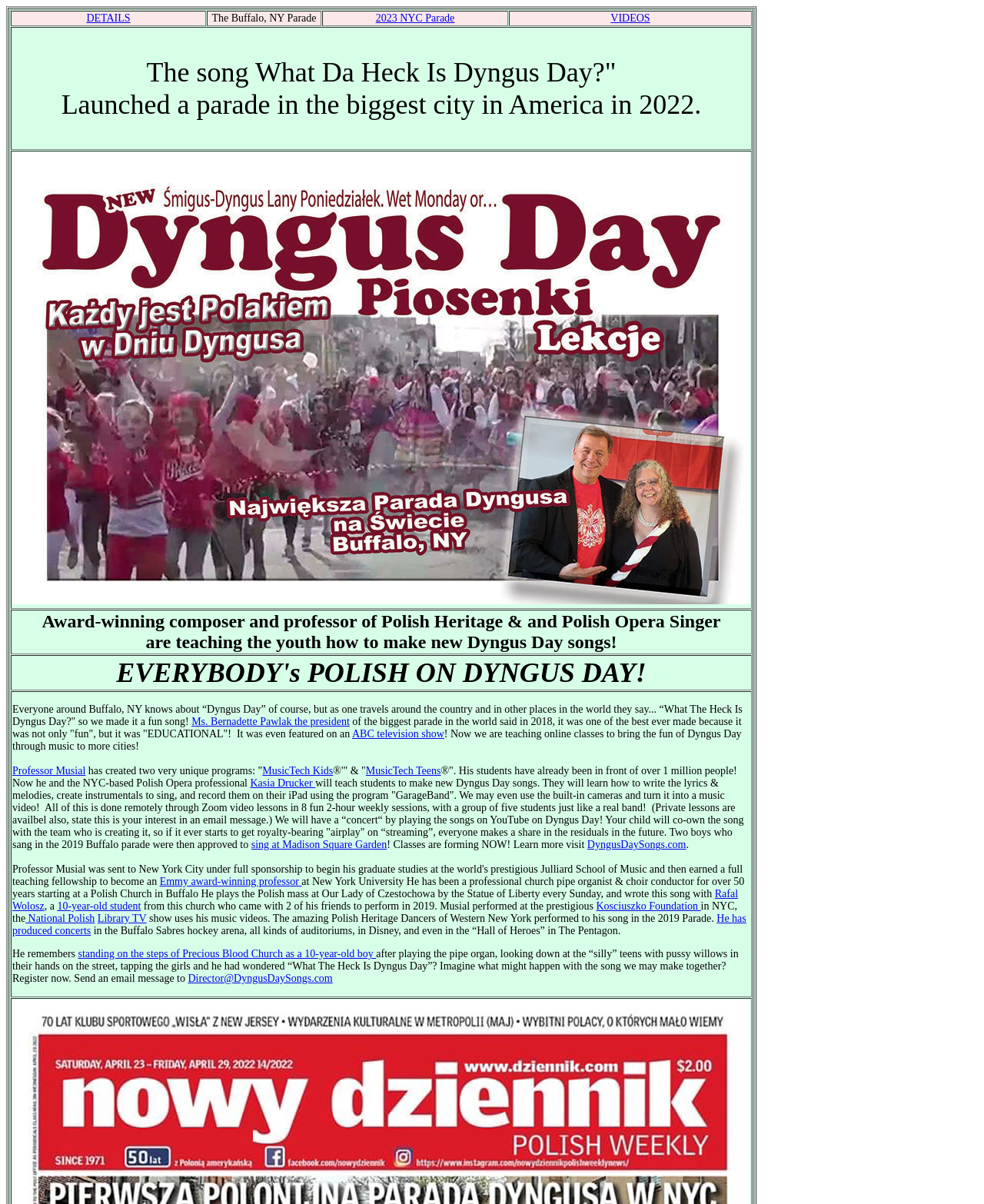What is the name of the program used to record songs?
Look at the image and provide a short answer using one word or a phrase.

GarageBand